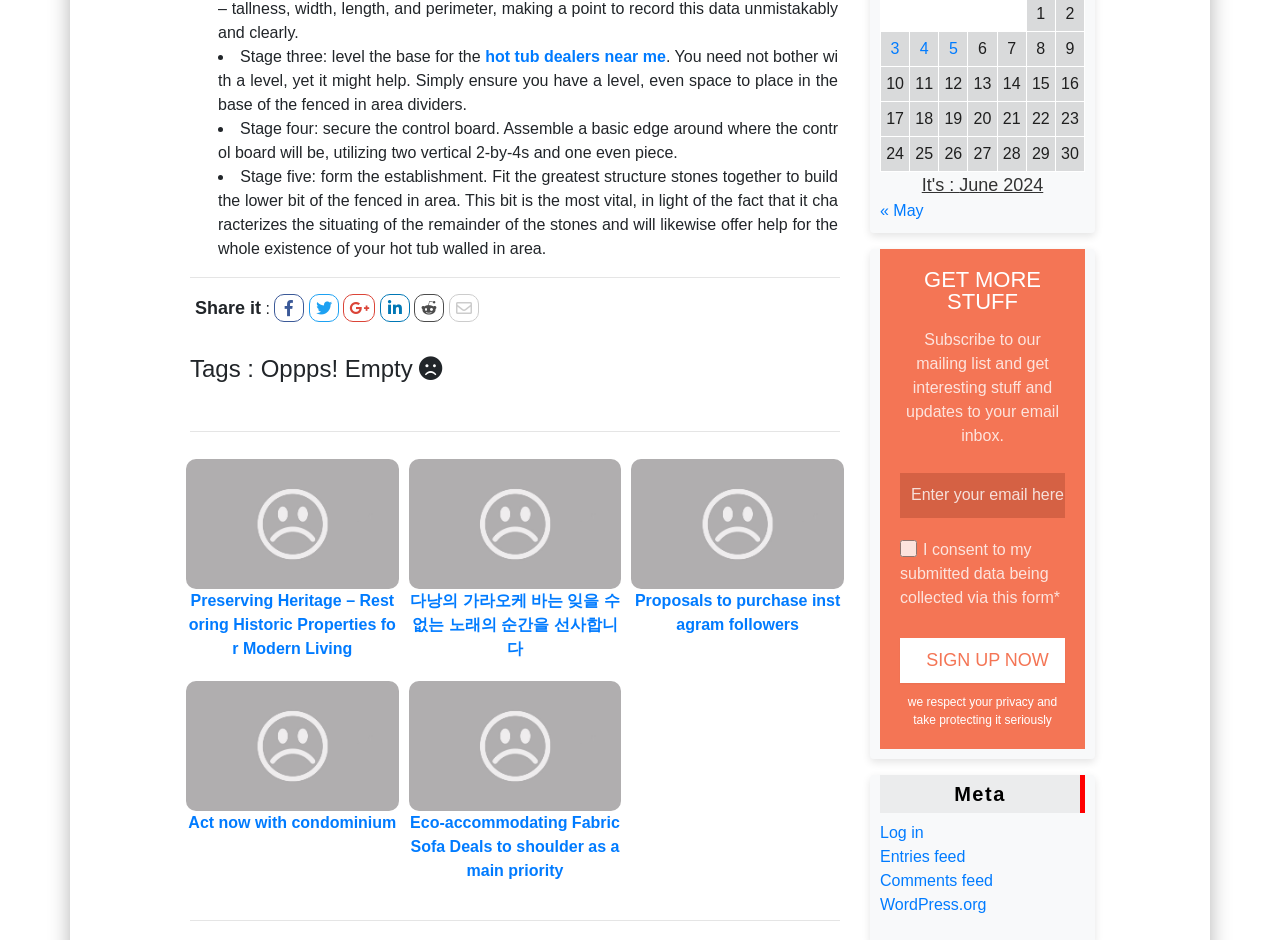Specify the bounding box coordinates for the region that must be clicked to perform the given instruction: "Share it".

[0.152, 0.317, 0.204, 0.338]